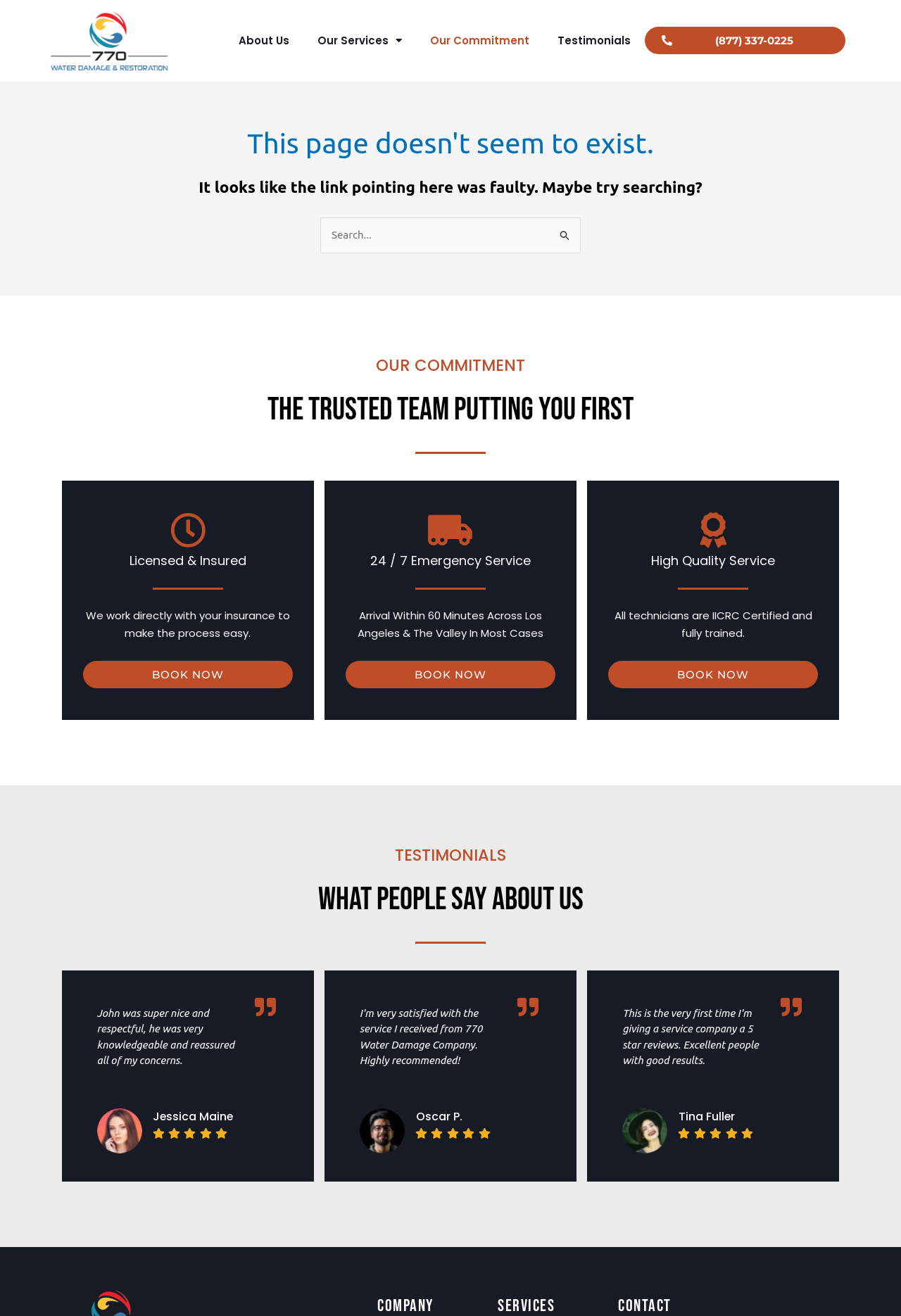Find the bounding box coordinates for the element that must be clicked to complete the instruction: "Read testimonials". The coordinates should be four float numbers between 0 and 1, indicated as [left, top, right, bottom].

[0.062, 0.642, 0.938, 0.658]